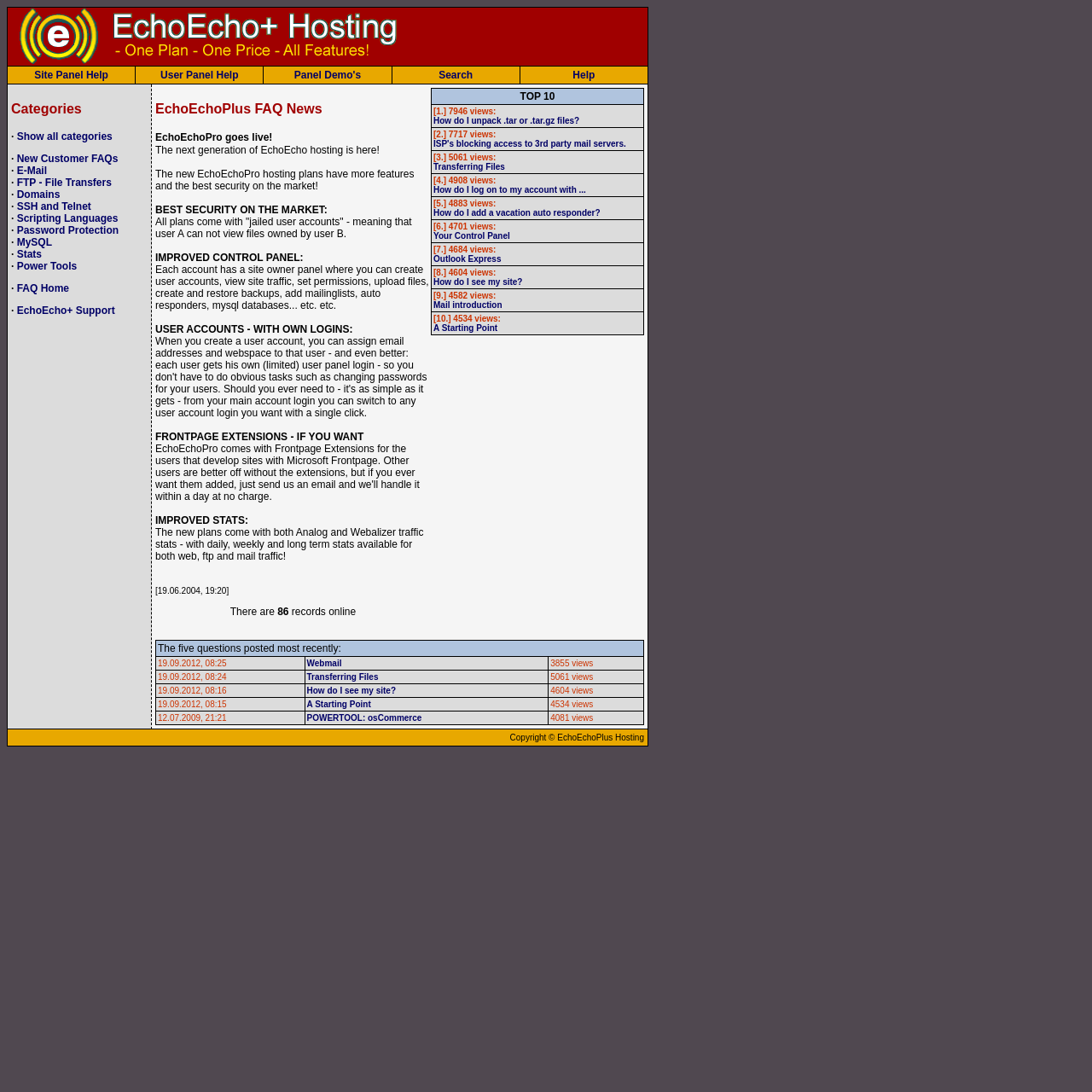Respond with a single word or phrase for the following question: 
What is the main topic of the news article?

EchoEchoPro hosting plans